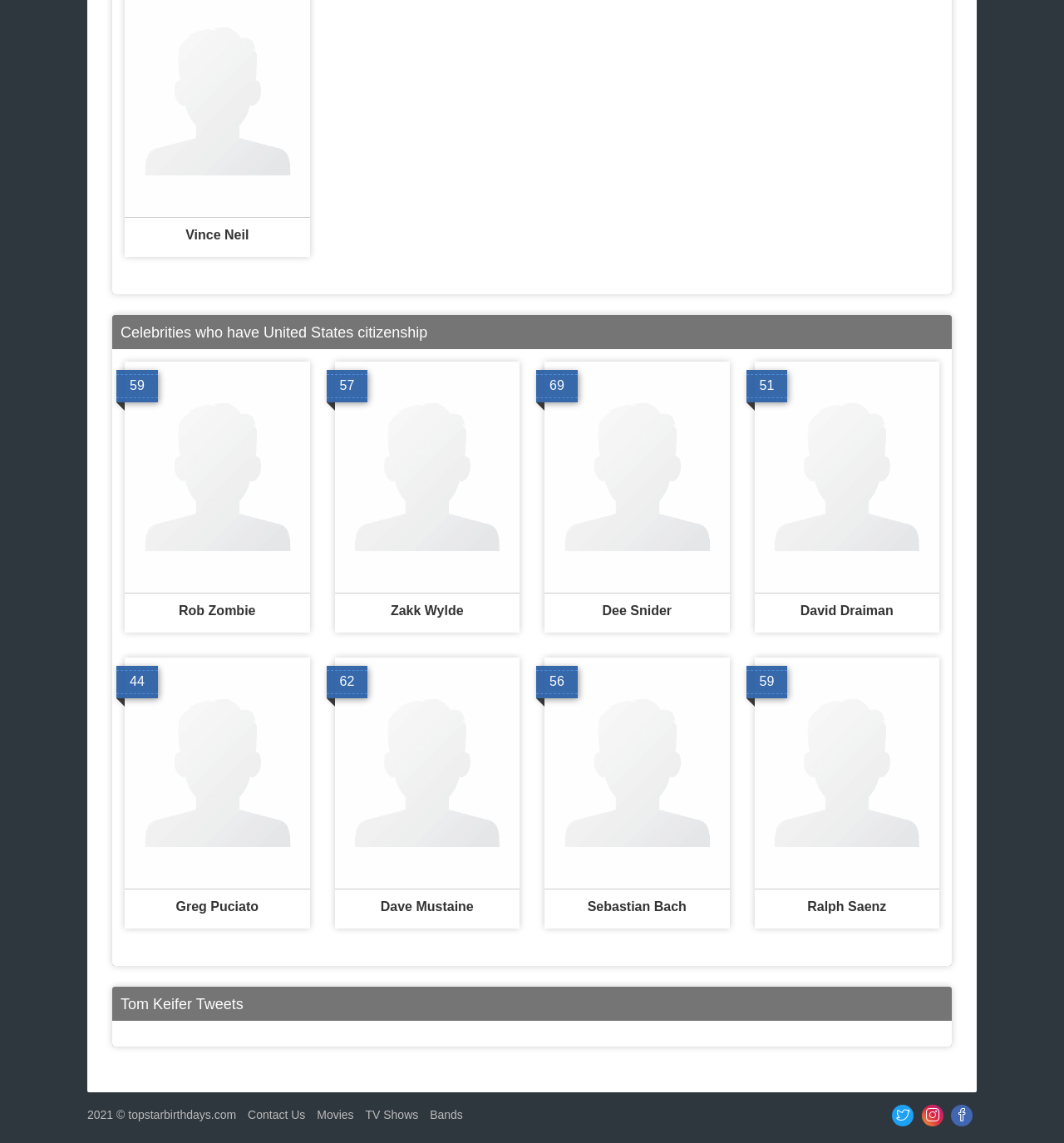Specify the bounding box coordinates of the area to click in order to follow the given instruction: "Go to Contact Us page."

[0.233, 0.967, 0.295, 0.985]